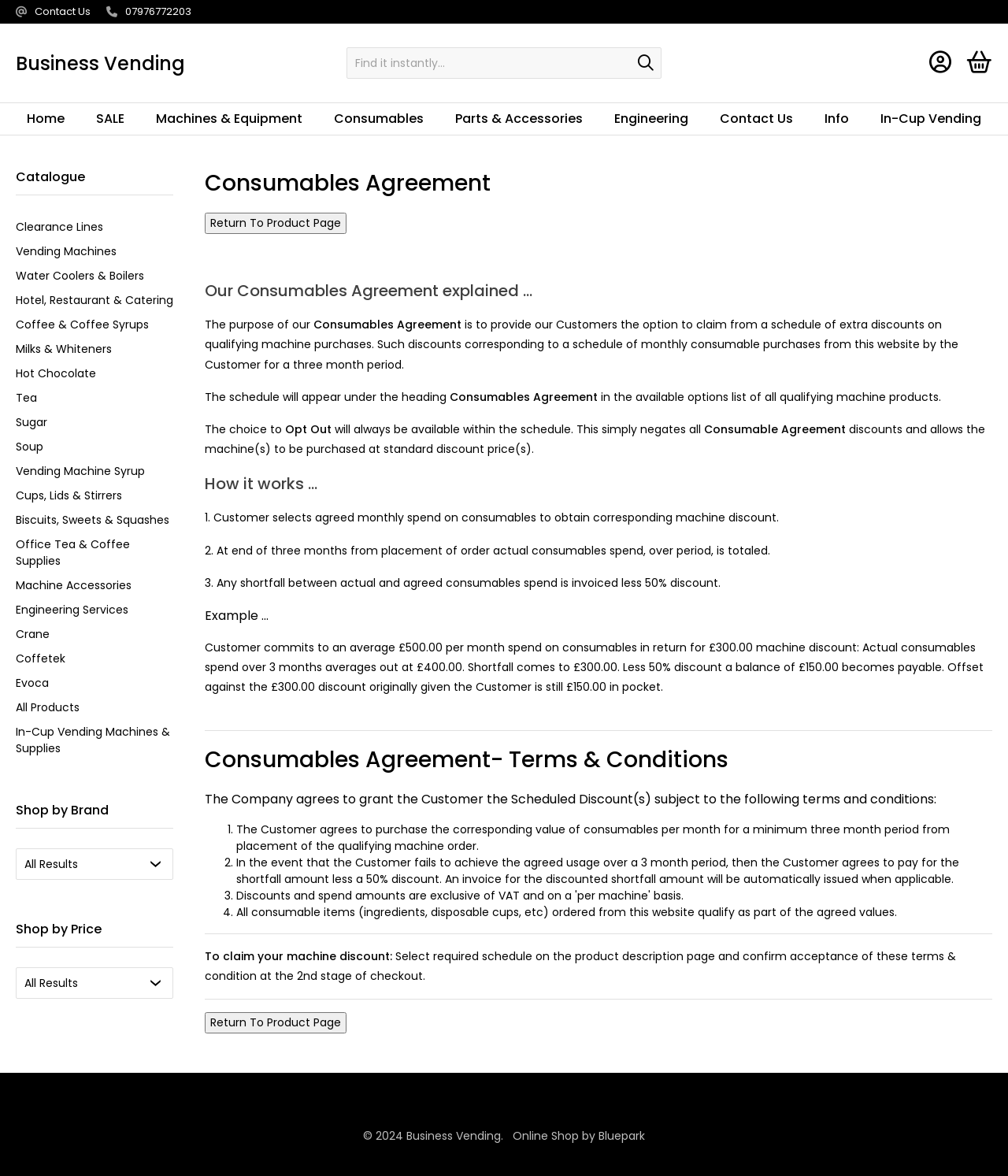Answer the question with a brief word or phrase:
What happens if the customer fails to achieve the agreed usage?

Pay for the shortfall amount